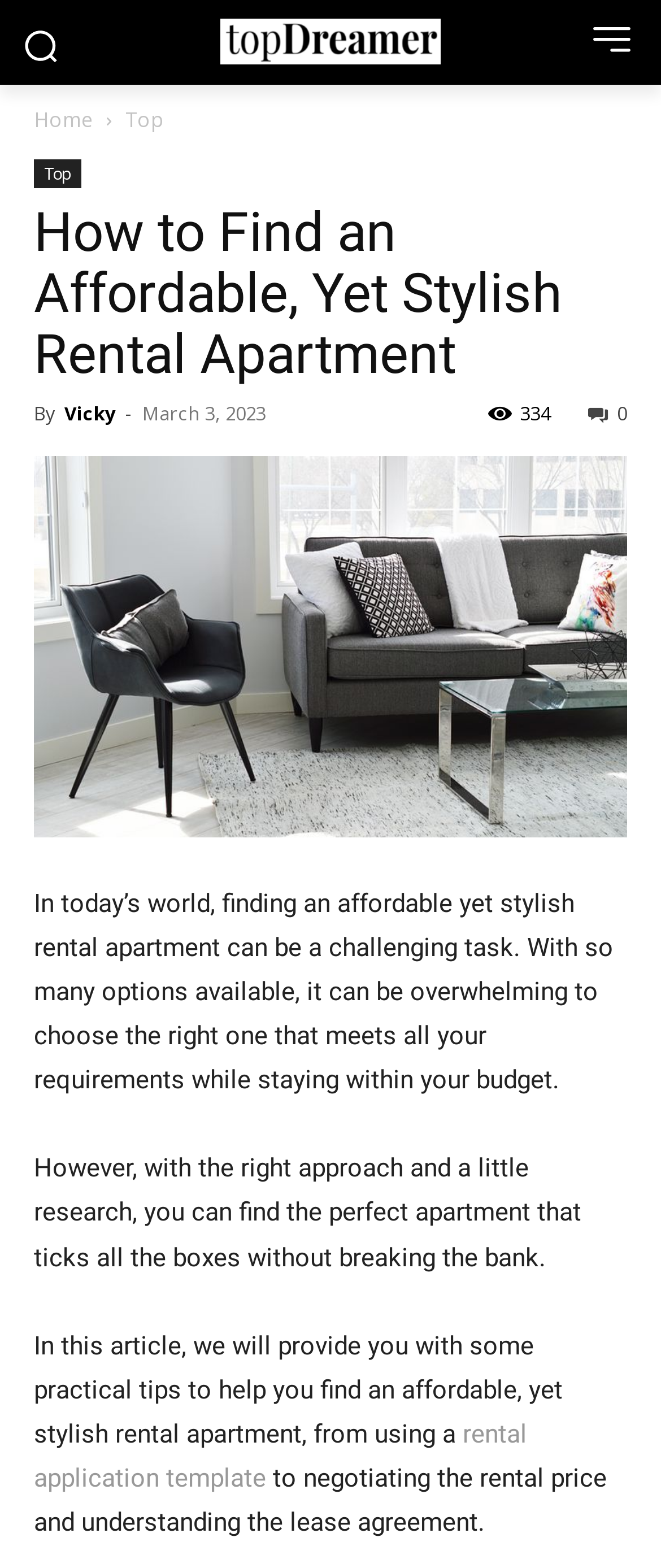Identify and extract the main heading from the webpage.

How to Find an Affordable, Yet Stylish Rental Apartment